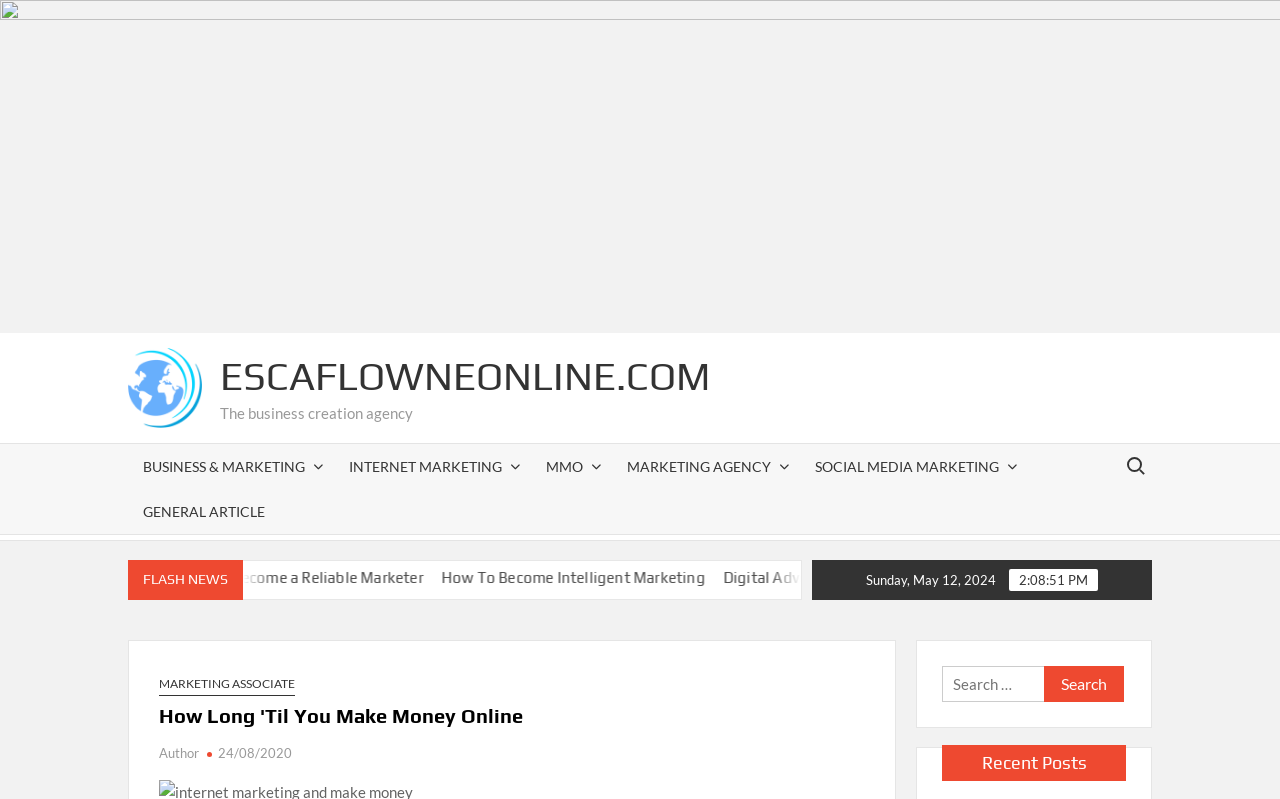Locate the bounding box coordinates of the area to click to fulfill this instruction: "Search for something". The bounding box should be presented as four float numbers between 0 and 1, in the order [left, top, right, bottom].

[0.736, 0.834, 0.88, 0.879]